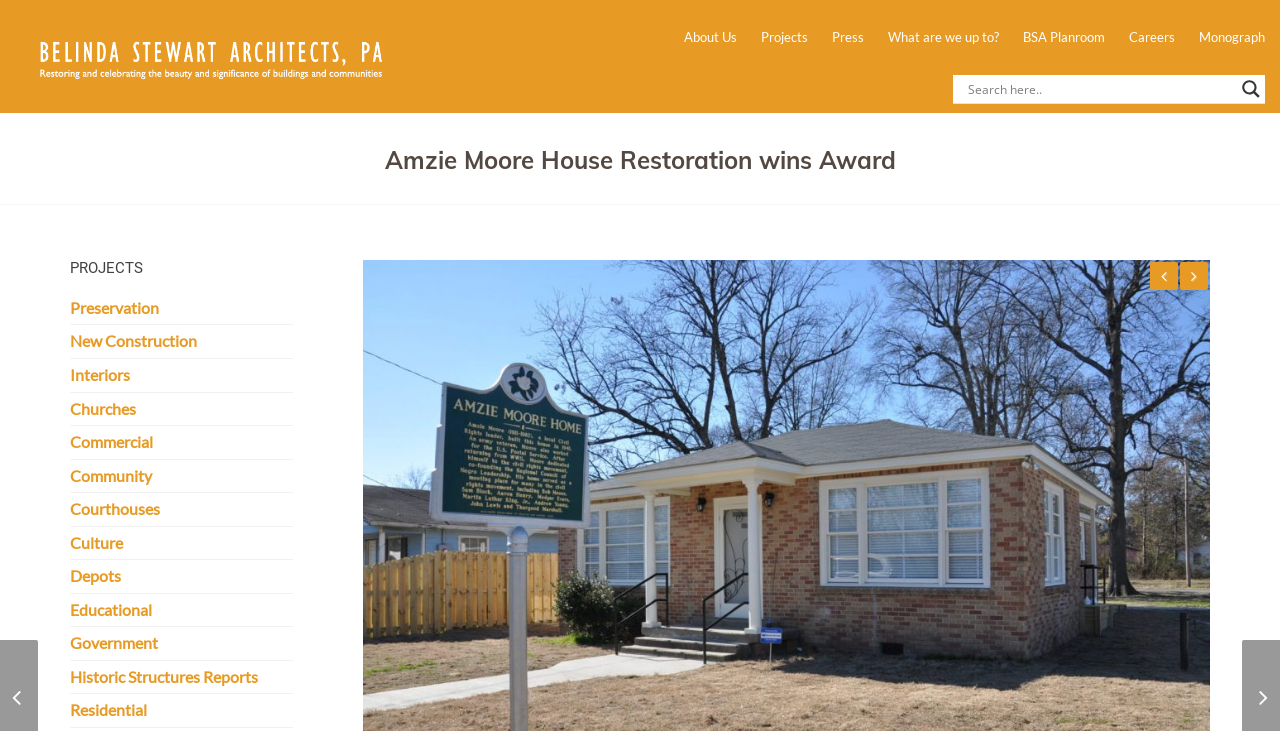Identify the bounding box coordinates for the region to click in order to carry out this instruction: "Search for something". Provide the coordinates using four float numbers between 0 and 1, formatted as [left, top, right, bottom].

[0.756, 0.103, 0.962, 0.14]